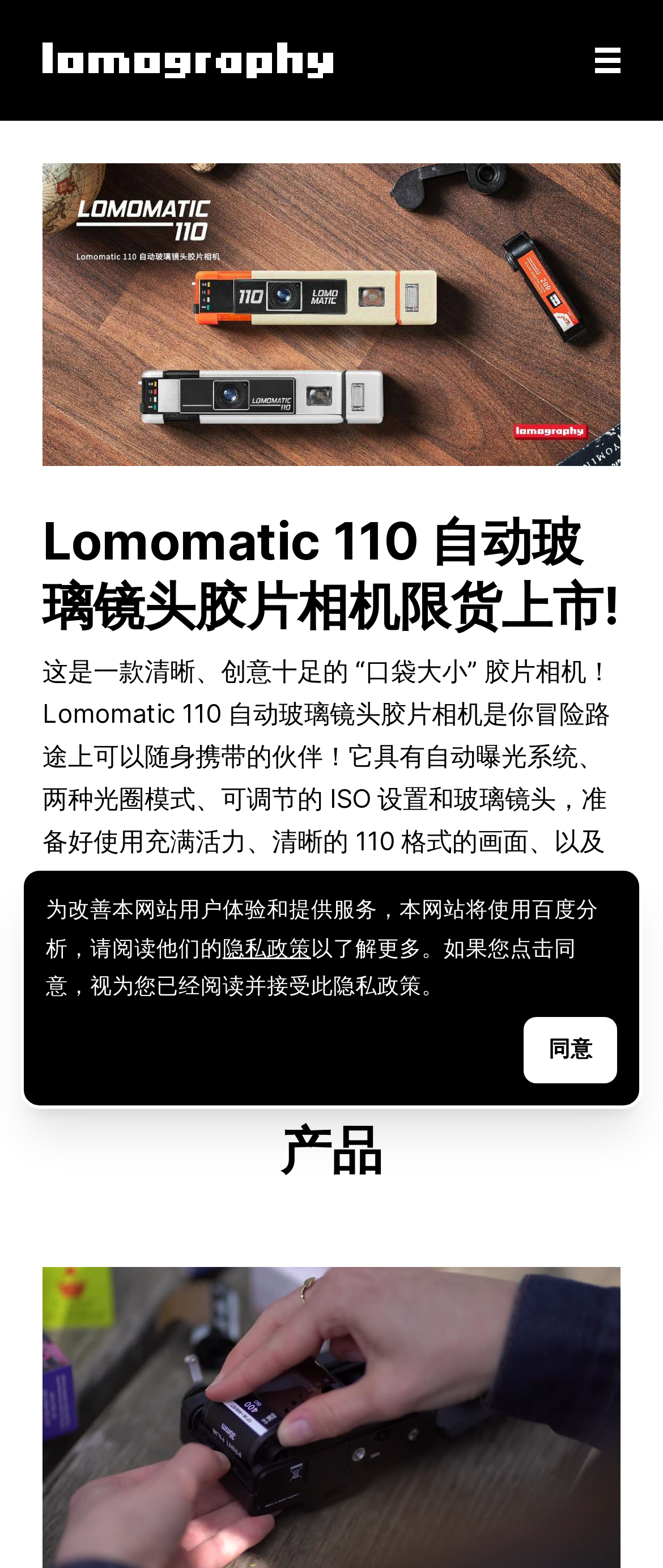Please answer the following query using a single word or phrase: 
What is the type of content on this website?

Photography-related